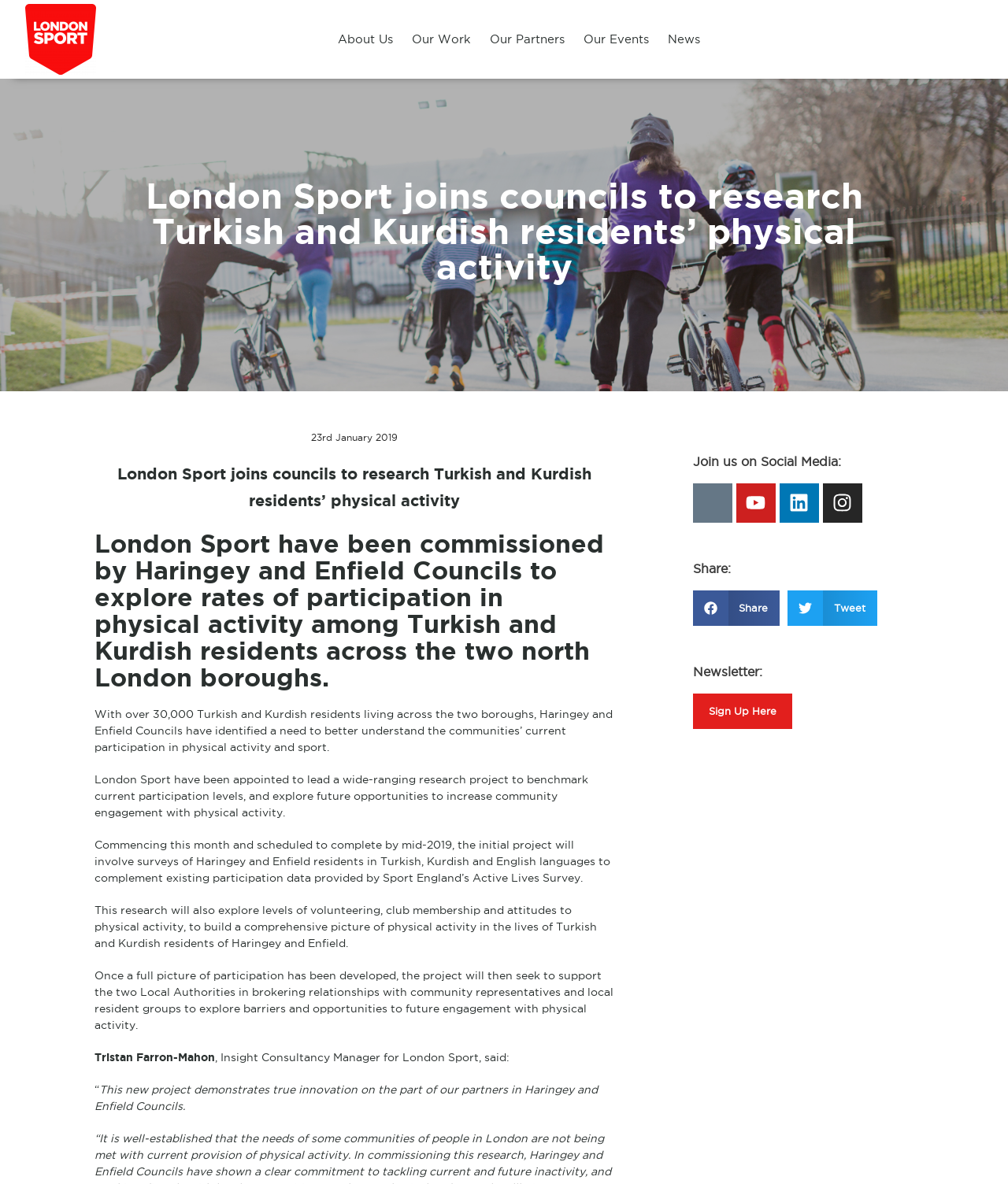Respond with a single word or short phrase to the following question: 
What social media platforms are available to join?

Twitter, Youtube, Linkedin, Instagram